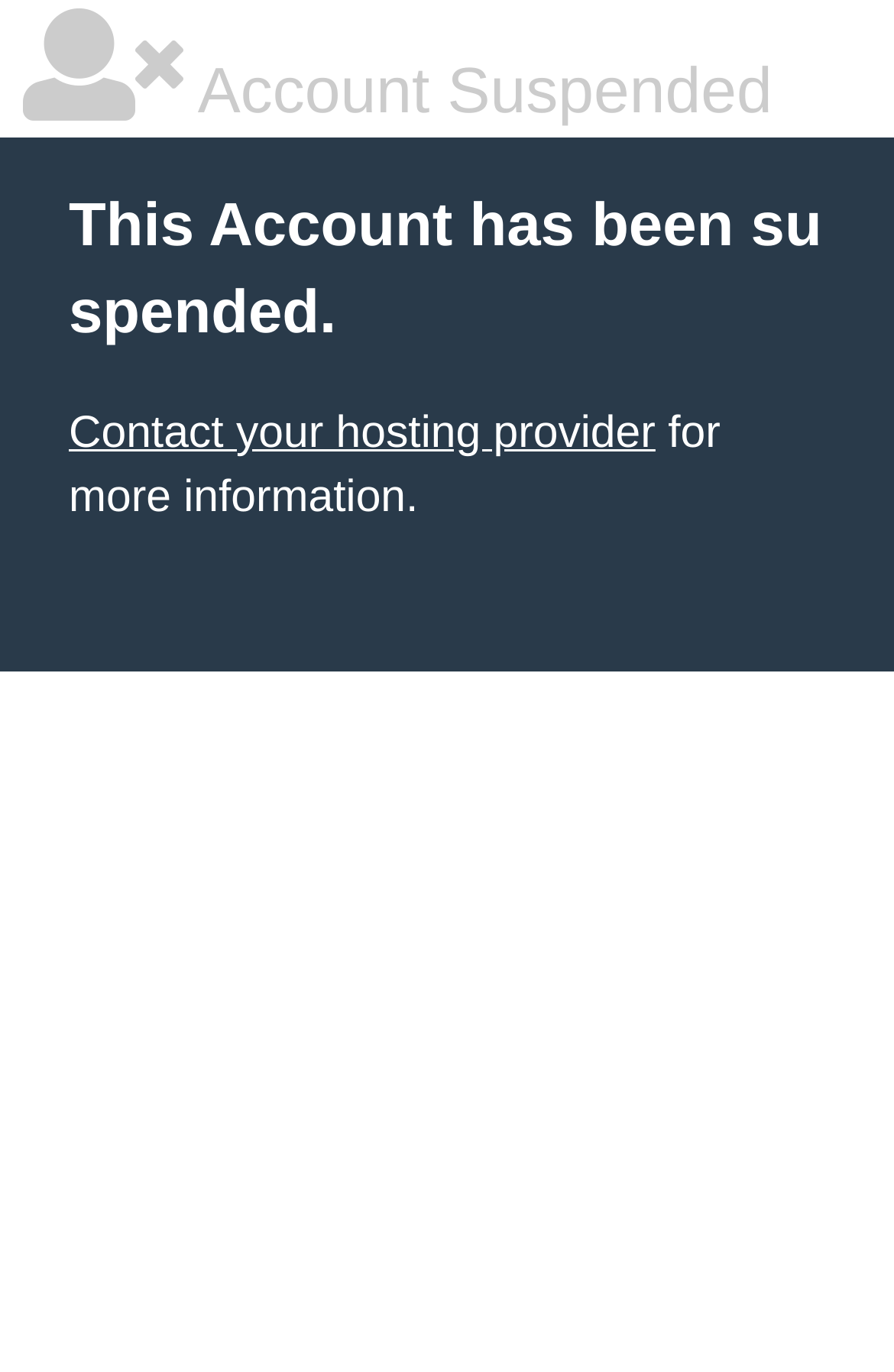Using the element description provided, determine the bounding box coordinates in the format (top-left x, top-left y, bottom-right x, bottom-right y). Ensure that all values are floating point numbers between 0 and 1. Element description: Contact your hosting provider

[0.077, 0.297, 0.733, 0.334]